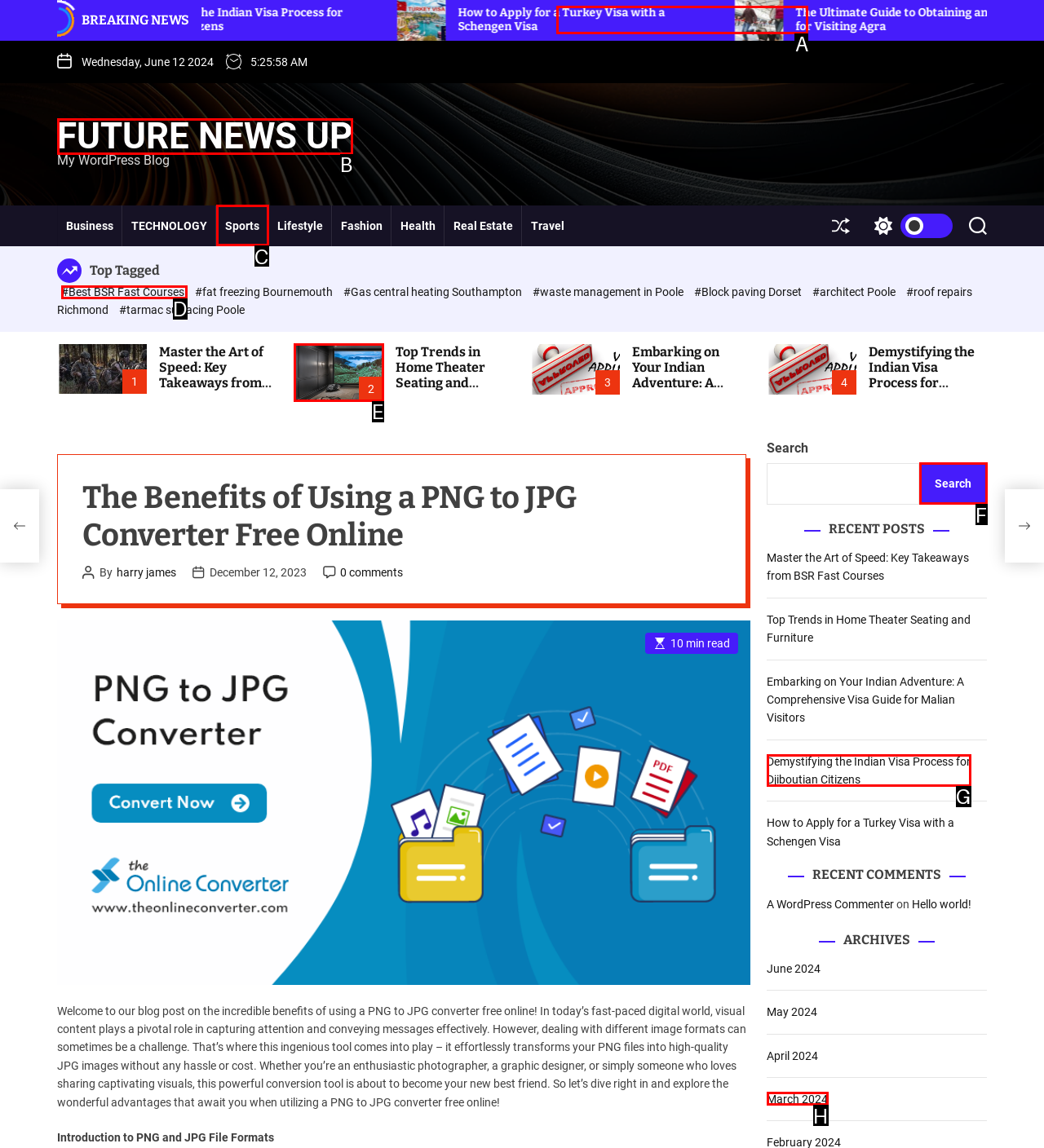Match the HTML element to the description: #Best BSR Fast Courses. Respond with the letter of the correct option directly.

D